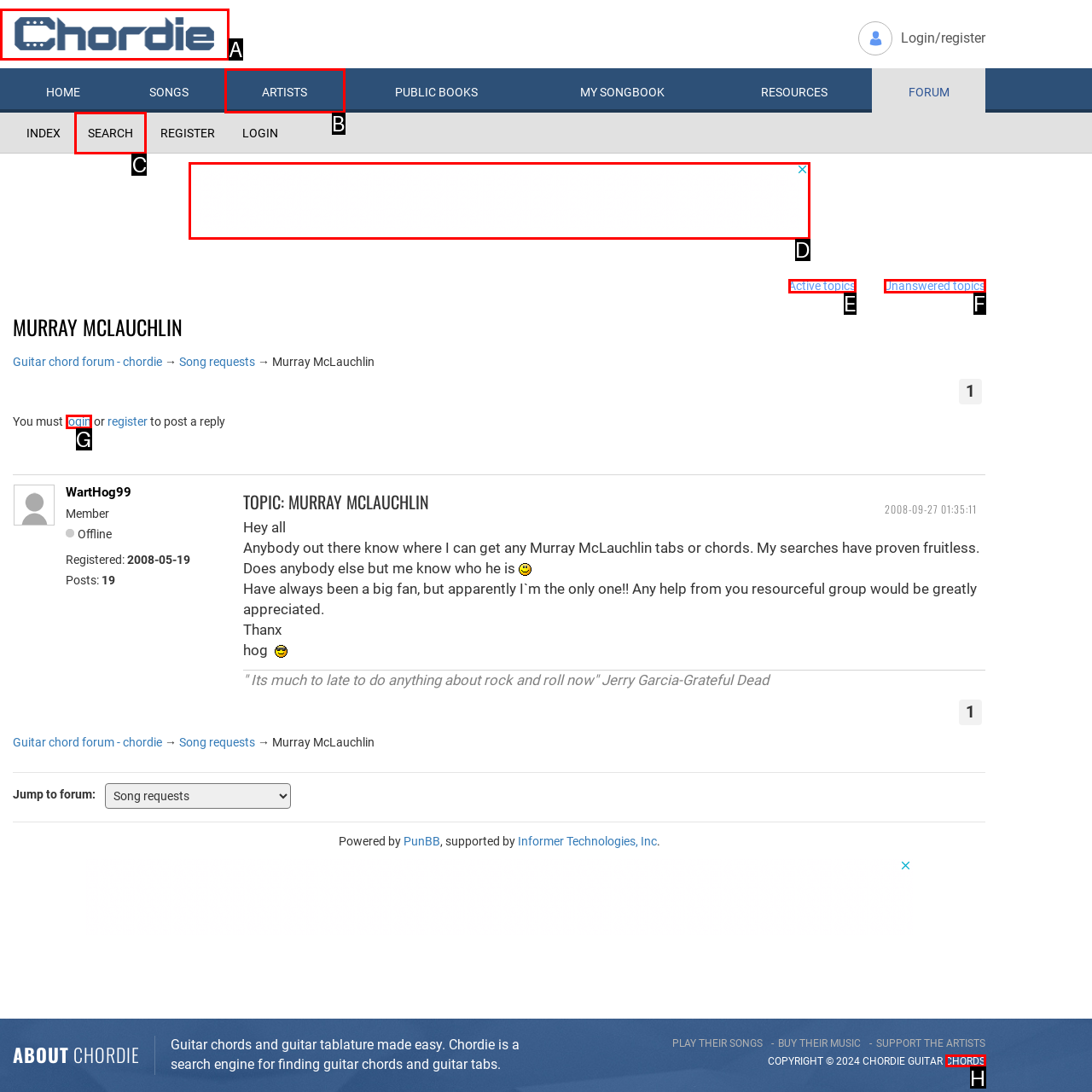Tell me which element should be clicked to achieve the following objective: View shipping rates
Reply with the letter of the correct option from the displayed choices.

None